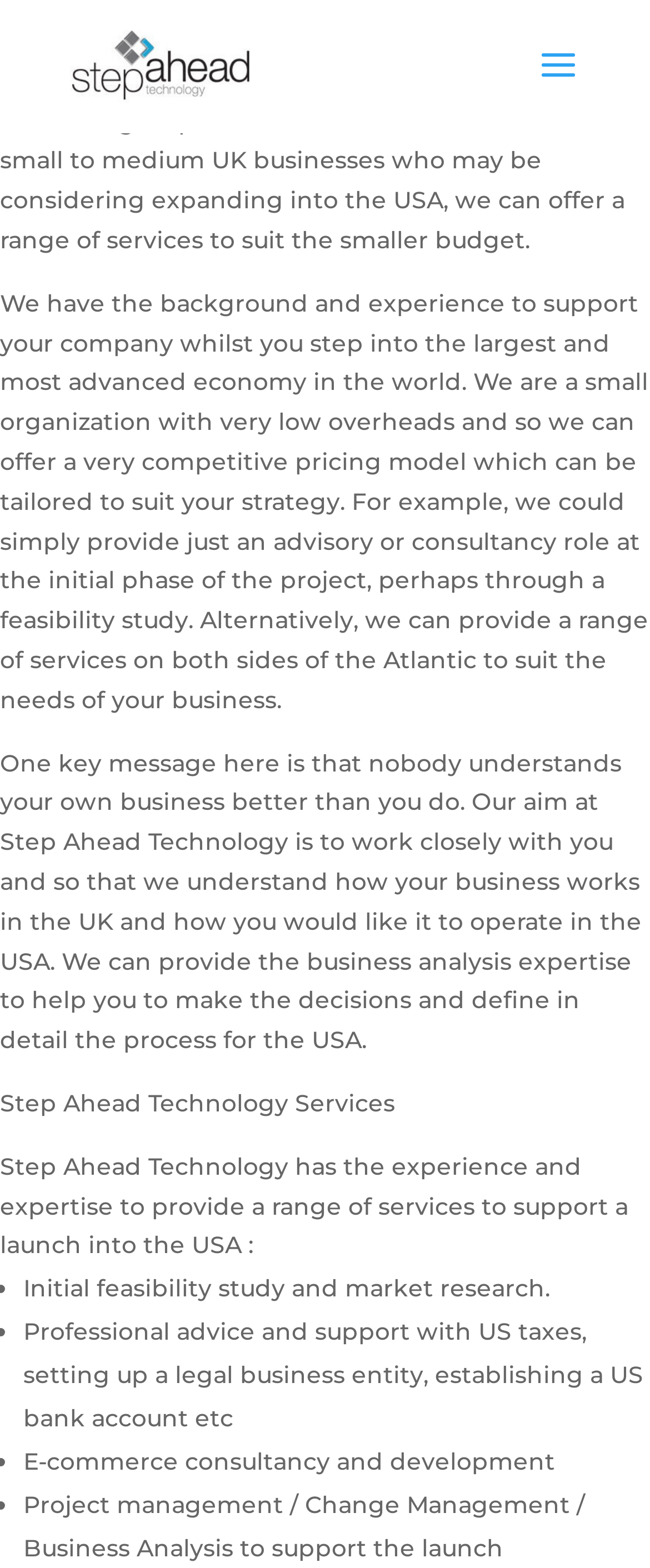Provide an in-depth caption for the elements present on the webpage.

The webpage is about Step Ahead Technology, a company that helps small to medium UK businesses expand into the USA. At the top left of the page, there is a link to the company's homepage, accompanied by an image of the company's logo. Below this, there is a heading that reads "Thinking about the USA?".

The main content of the page is divided into four paragraphs. The first paragraph explains how Step Ahead Technology can assist UK businesses in expanding into the USA, highlighting their focus on small to medium businesses and their competitive pricing model. The second paragraph emphasizes the importance of understanding the client's business and provides an overview of the services they offer. The third paragraph reiterates the company's goal of working closely with clients to understand their business needs.

Below these paragraphs, there is a section titled "Step Ahead Technology Services", which lists the various services the company offers to support a launch into the USA. These services include initial feasibility studies and market research, professional advice and support with US taxes and legal business entities, e-commerce consultancy and development, and project management and business analysis. Each service is listed in a separate line, with the text aligned to the left side of the page.